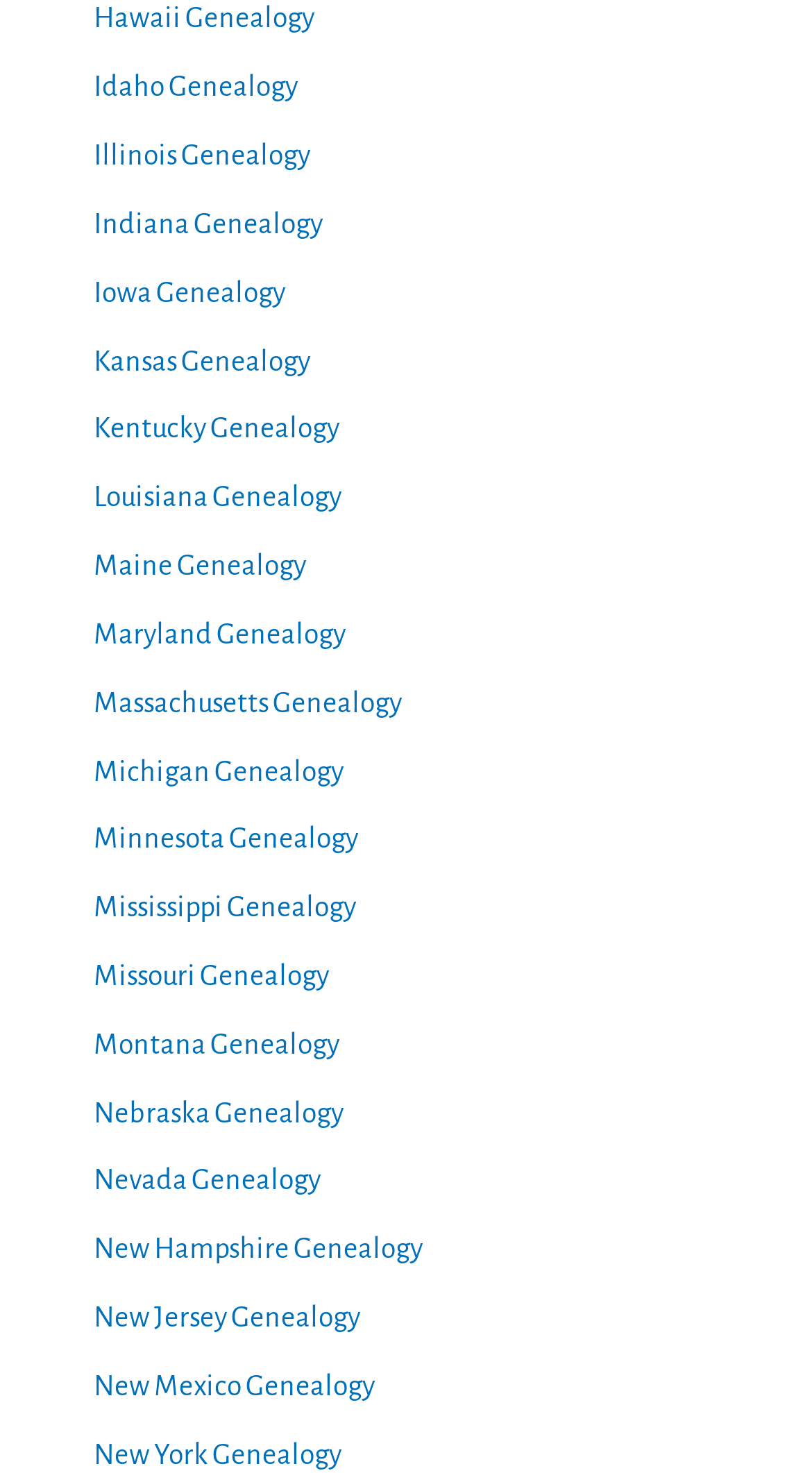Please use the details from the image to answer the following question comprehensively:
How many states are listed?

I counted the number of links on the webpage, each representing a state's genealogy, and found 50 links.